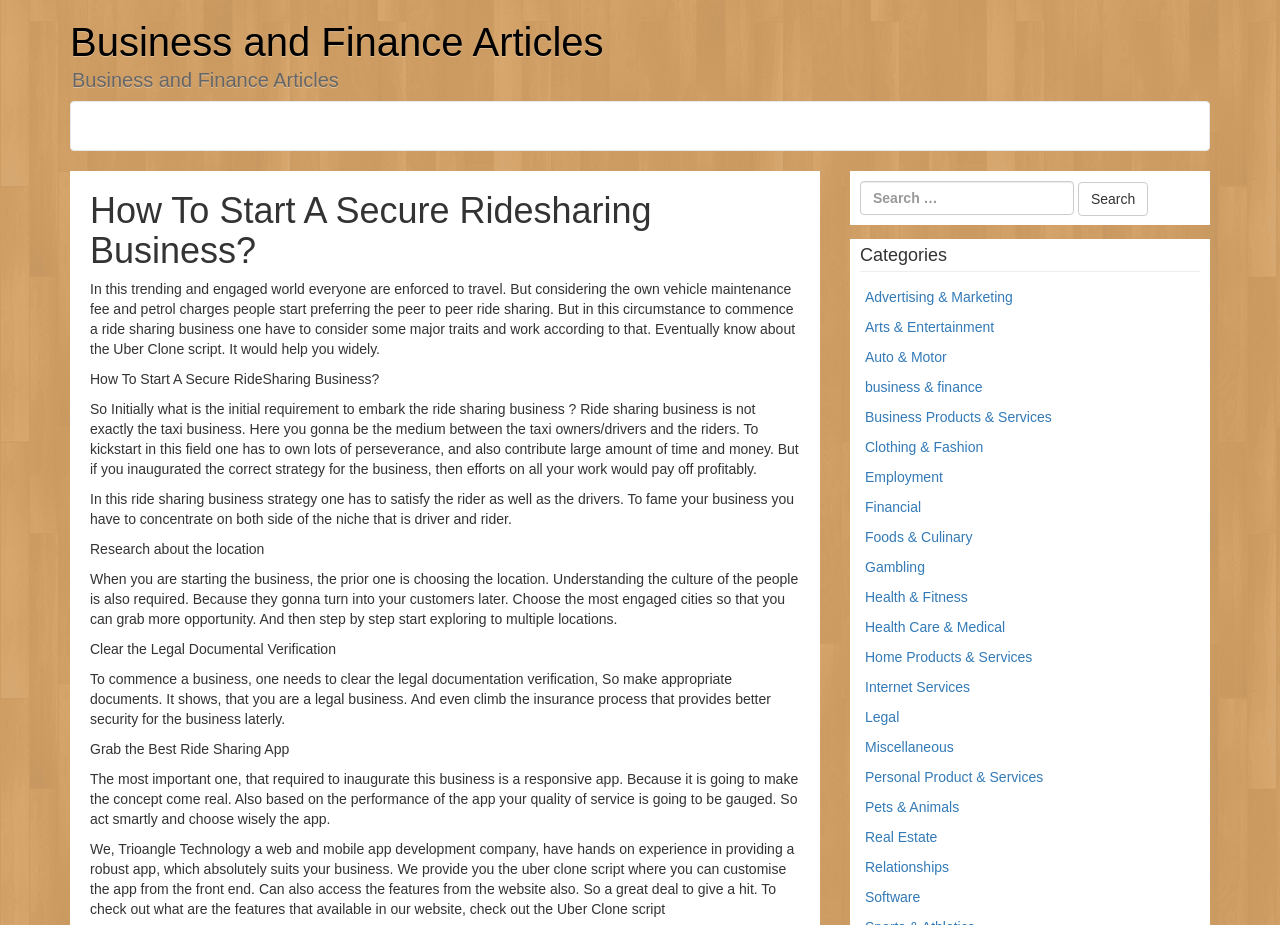Refer to the screenshot and answer the following question in detail:
What is the main topic of this article?

The main topic of this article is about starting a secure ridesharing business, which is evident from the heading 'How To Start A Secure Ridesharing Business?' and the content that follows, discussing the requirements and strategies for starting such a business.